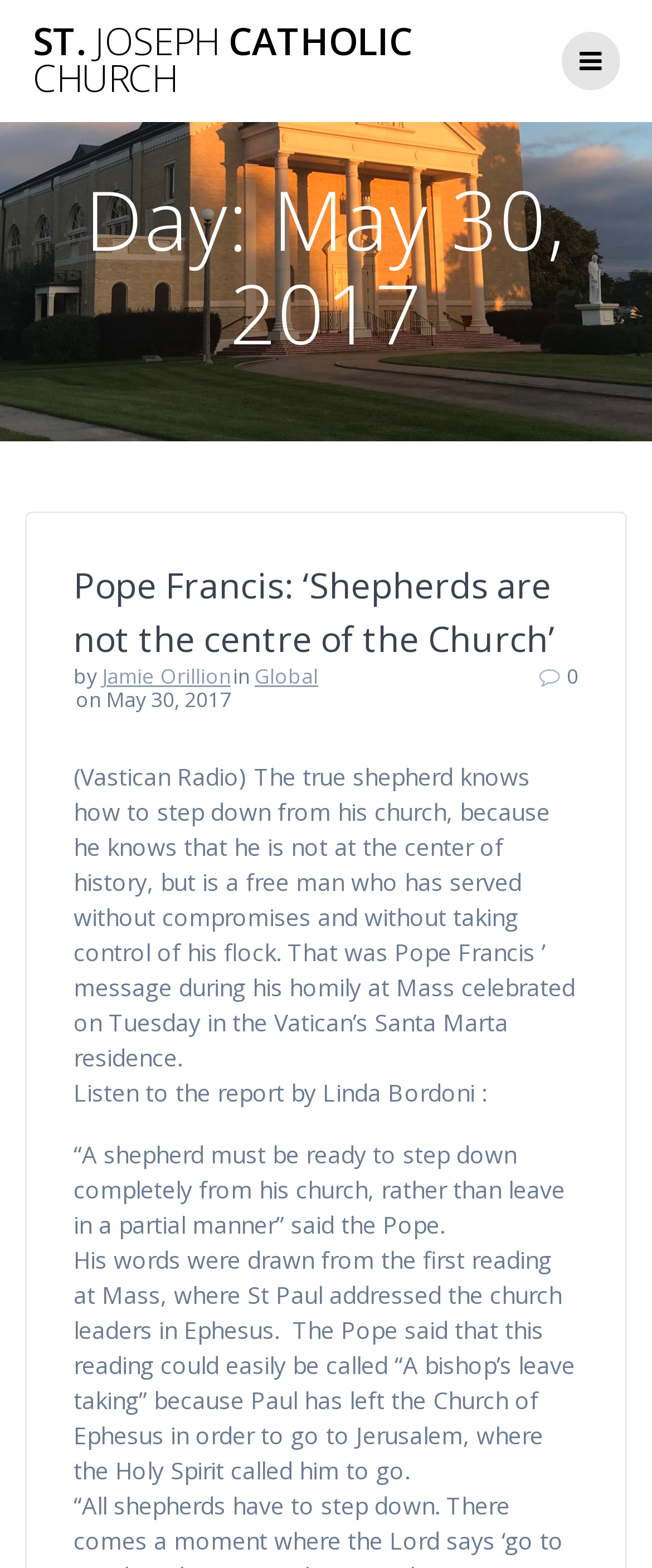What is the name of the residence where the Pope celebrated Mass?
Give a single word or phrase answer based on the content of the image.

Santa Marta